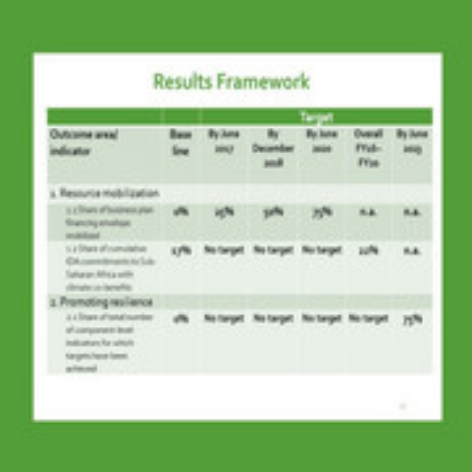Provide a brief response to the question below using one word or phrase:
How many main sections does the table have?

Two